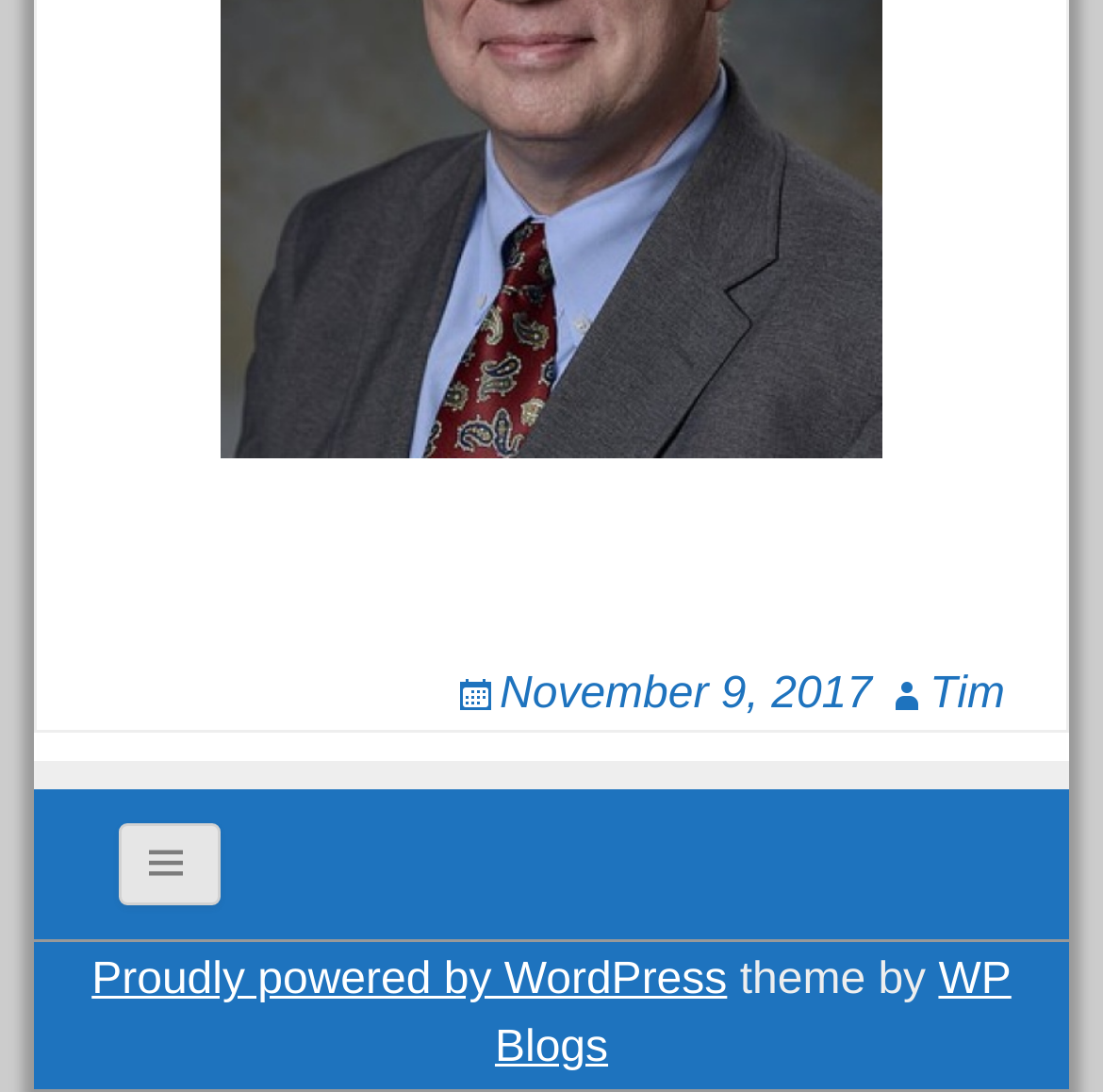What is the platform powering this website?
Offer a detailed and full explanation in response to the question.

I found the text 'Proudly powered by WordPress' at the bottom of the webpage, which indicates that the website is powered by WordPress.